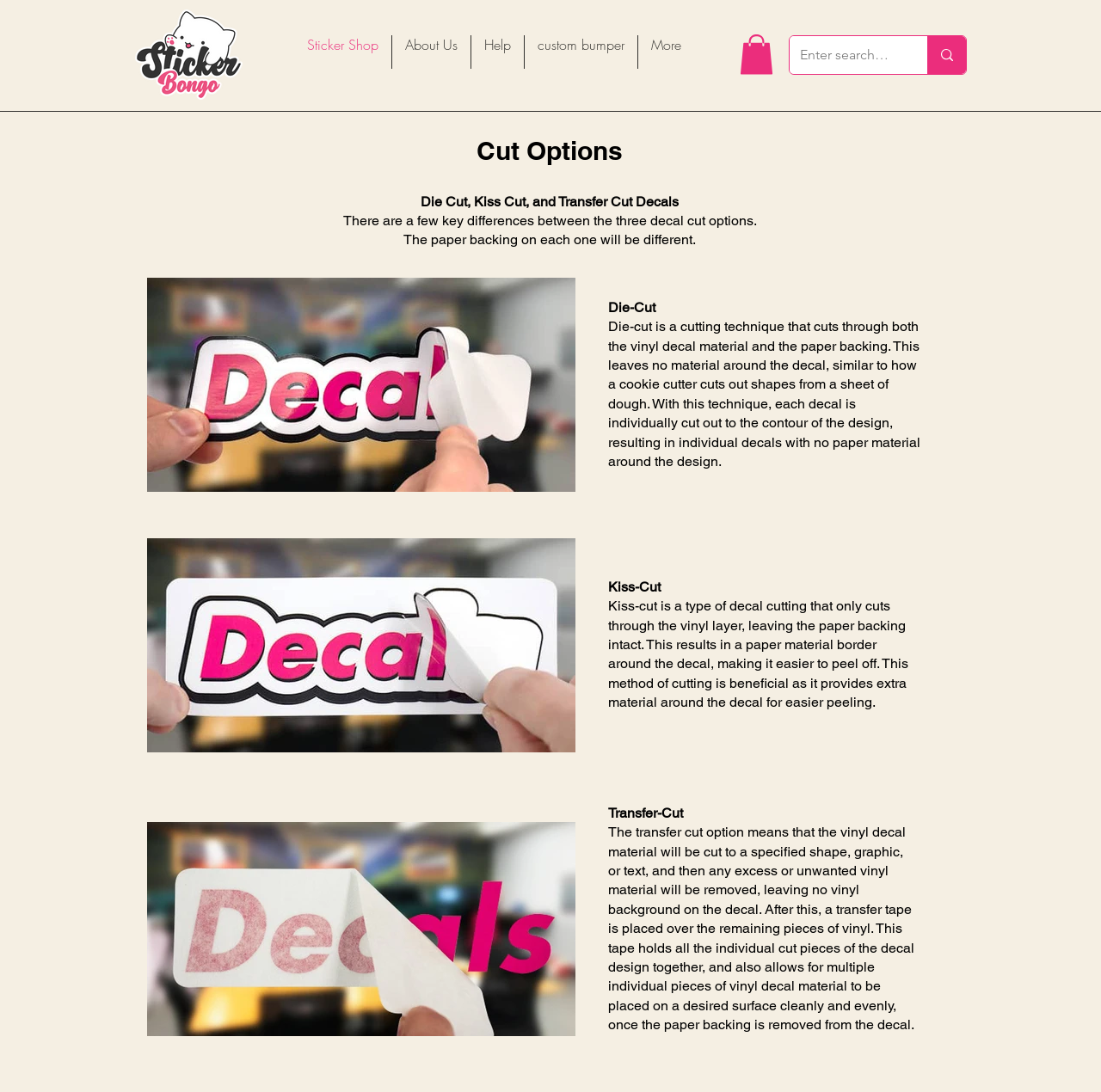Observe the image and answer the following question in detail: What is the image below the 'Kiss-Cut' heading?

The image below the 'Kiss-Cut' heading is an image element with the description '22-10-26-DCL-kiss cut bubble image-600x300-compressed.jpg', located at a bounding box coordinate of [0.134, 0.493, 0.523, 0.689]. It is likely an illustration of the Kiss-Cut decal cutting technique.